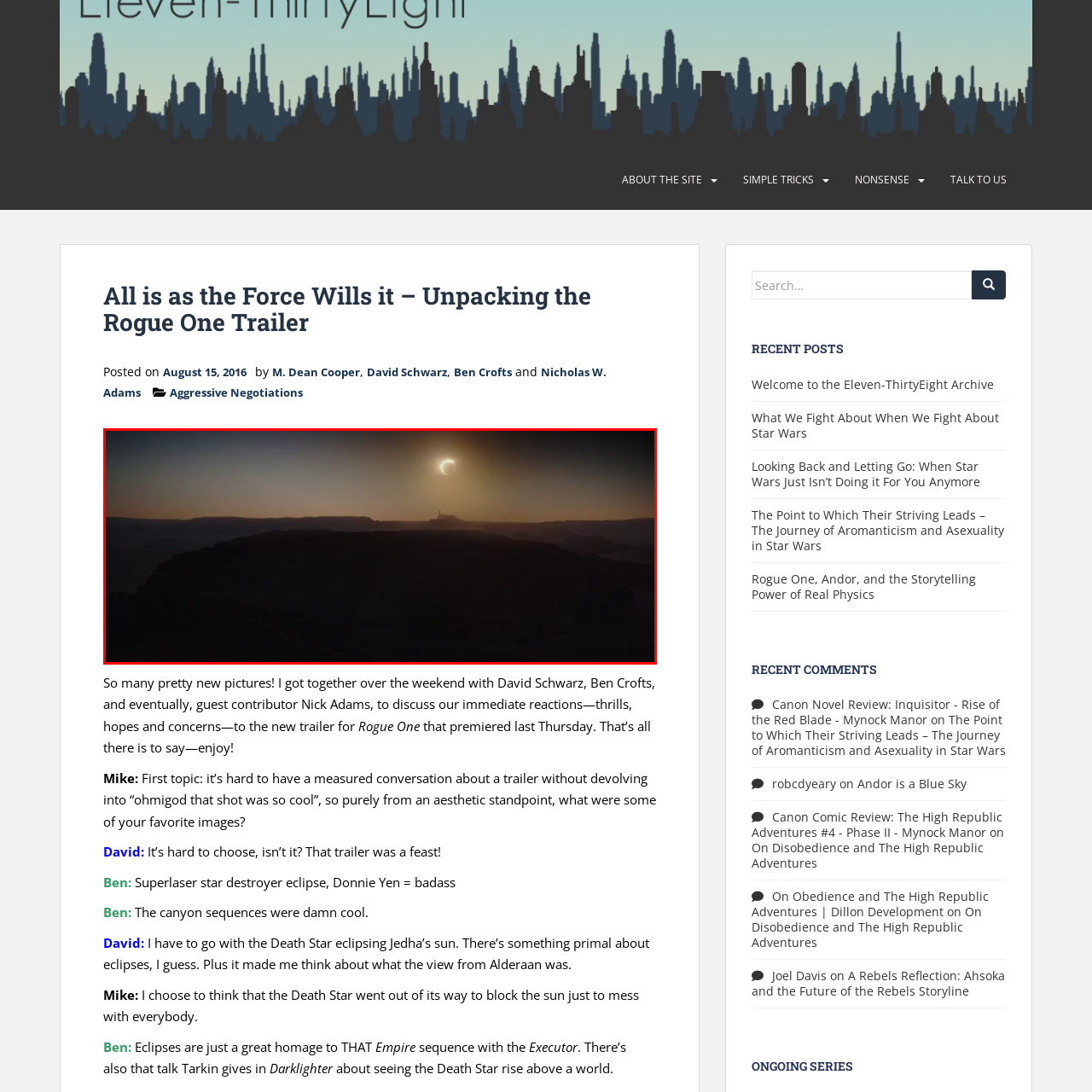Give a detailed caption for the image that is encased within the red bounding box.

In this stunning panoramic scene from the *Rogue One* trailer, a dramatic eclipse is depicted as the Death Star obscures the sun over a rugged landscape. The image captures a dark silhouette of mountainous terrain in the foreground, contrasting against the soft, ethereal glow of the sun just visible on the horizon. As the moon passes in front of the sun, the light creates a striking halo effect, enhancing the mystique of the environment. In the distance, a structure stands on a plateau, adding a sense of scale and intrigue to the composition. This evocative imagery symbolizes the ominous presence of the Empire and sets a tone of foreboding and grandeur, reflecting the film's themes of resistance and struggle against overwhelming odds.